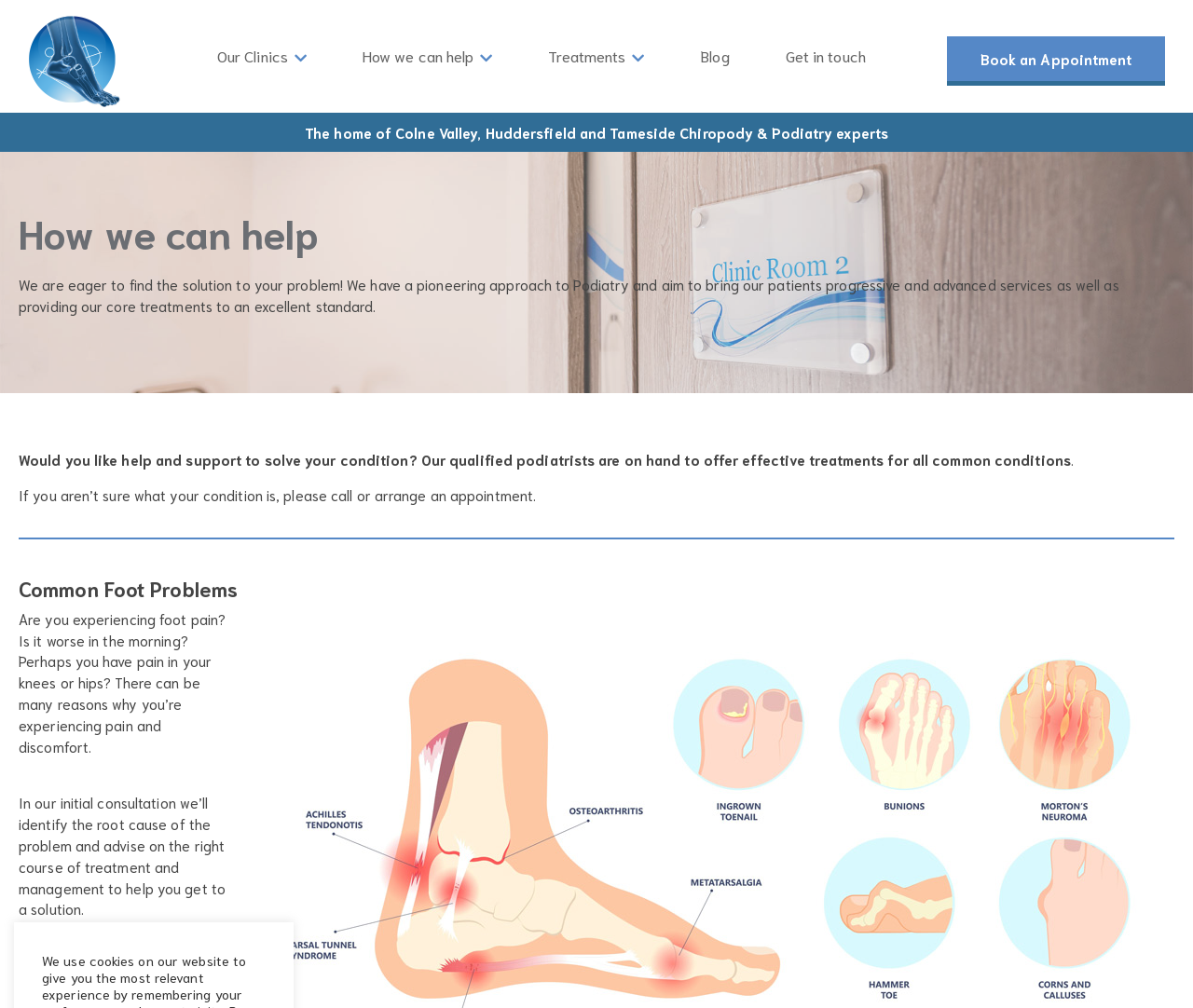What is the topic of the heading element with bounding box coordinates [0.016, 0.572, 0.984, 0.596]?
Refer to the image and provide a one-word or short phrase answer.

Common Foot Problems